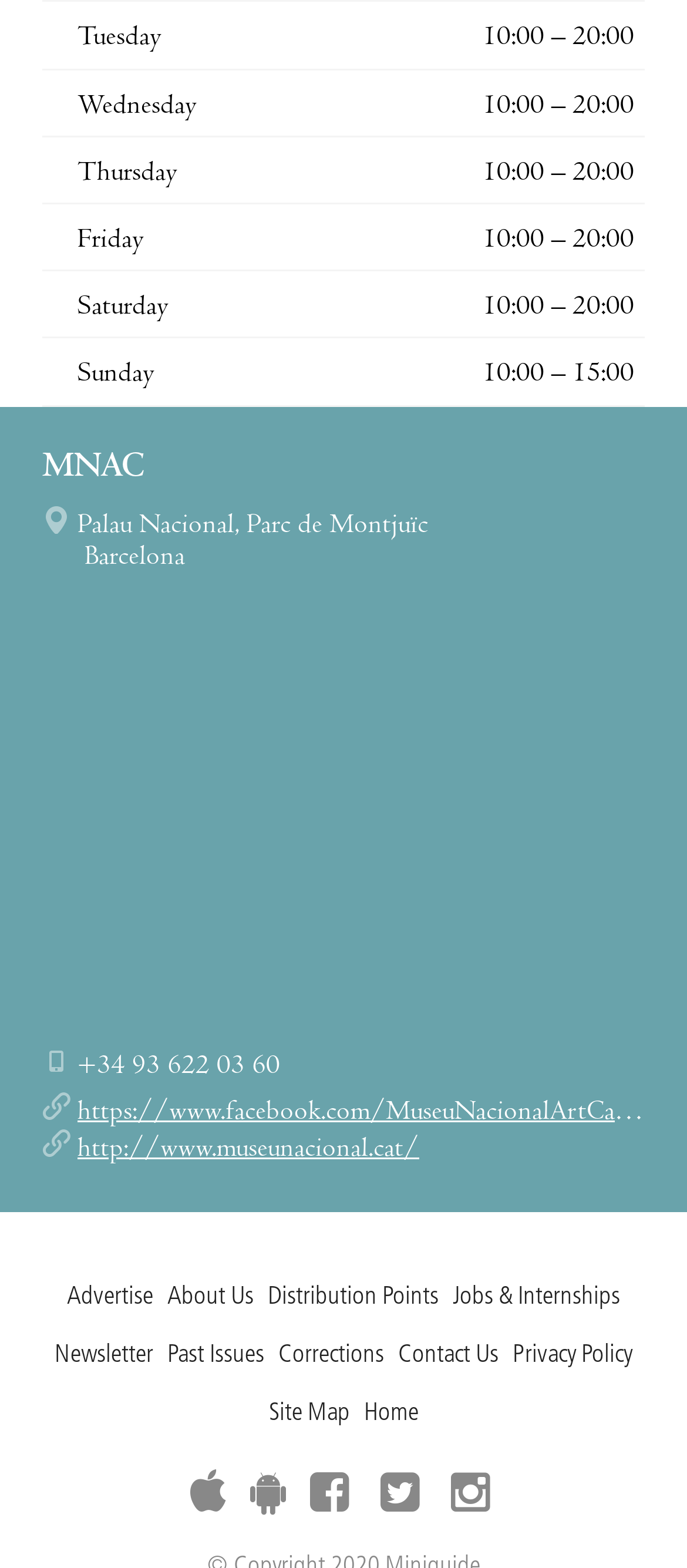Using the information in the image, give a detailed answer to the following question: What is the website of the museum?

The website of the museum can be found in the link element with the URL 'http://www.museunacional.cat/'.